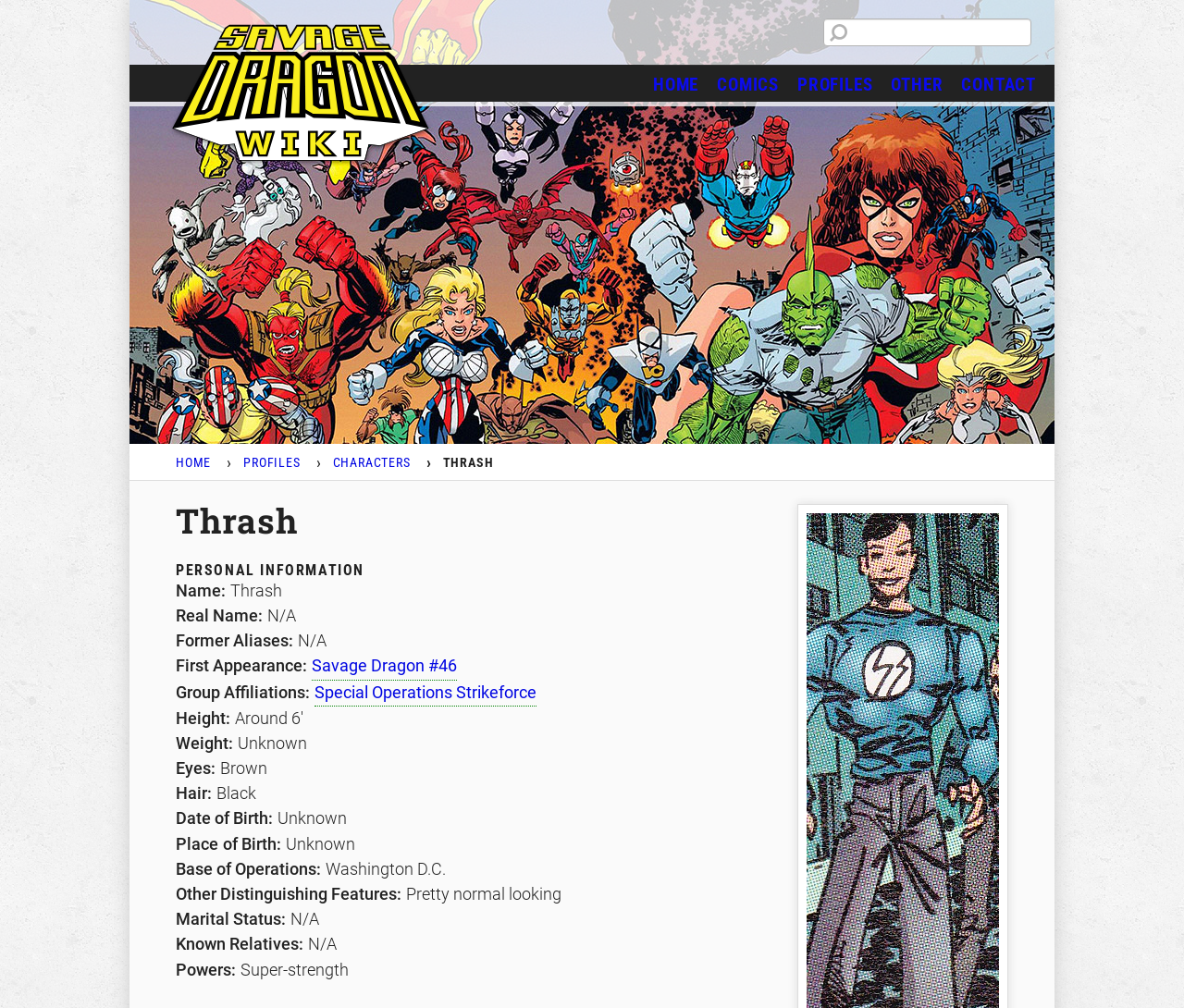Find the bounding box coordinates for the element that must be clicked to complete the instruction: "search for something". The coordinates should be four float numbers between 0 and 1, indicated as [left, top, right, bottom].

[0.695, 0.018, 0.871, 0.046]